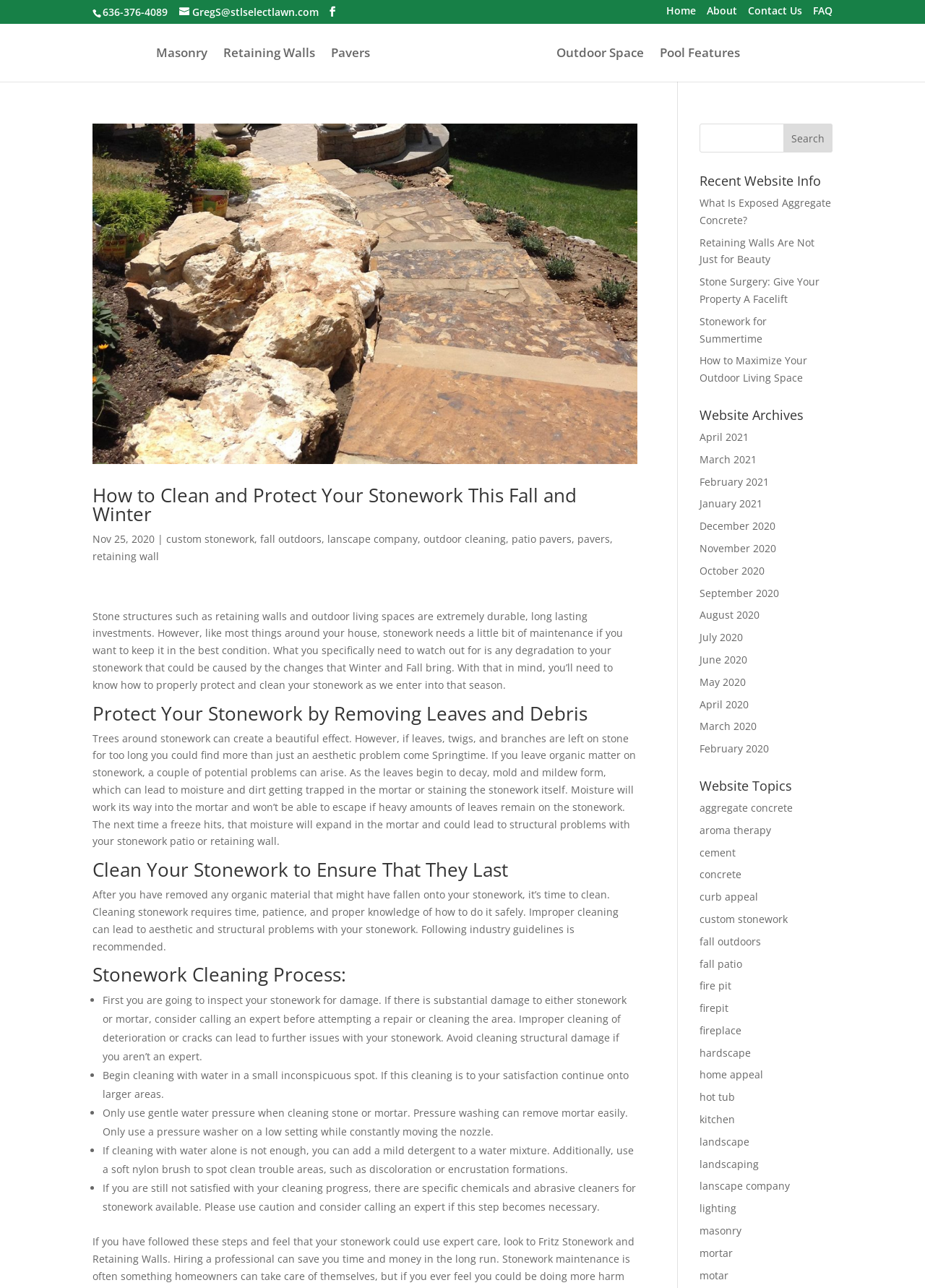Please identify the bounding box coordinates of the clickable area that will allow you to execute the instruction: "Contact Us".

[0.809, 0.005, 0.867, 0.018]